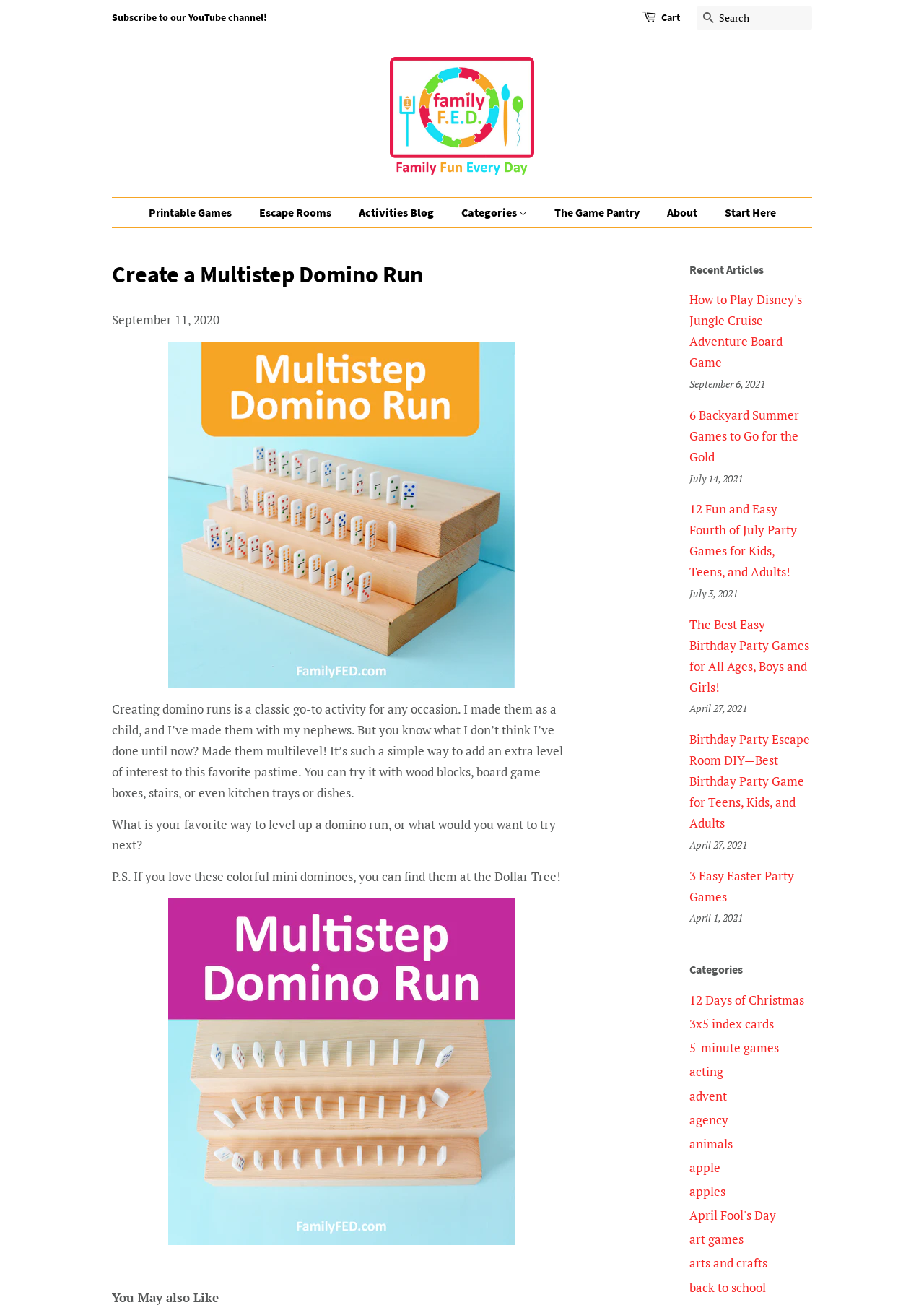Point out the bounding box coordinates of the section to click in order to follow this instruction: "Visit Family F.E.D.".

[0.422, 0.044, 0.578, 0.134]